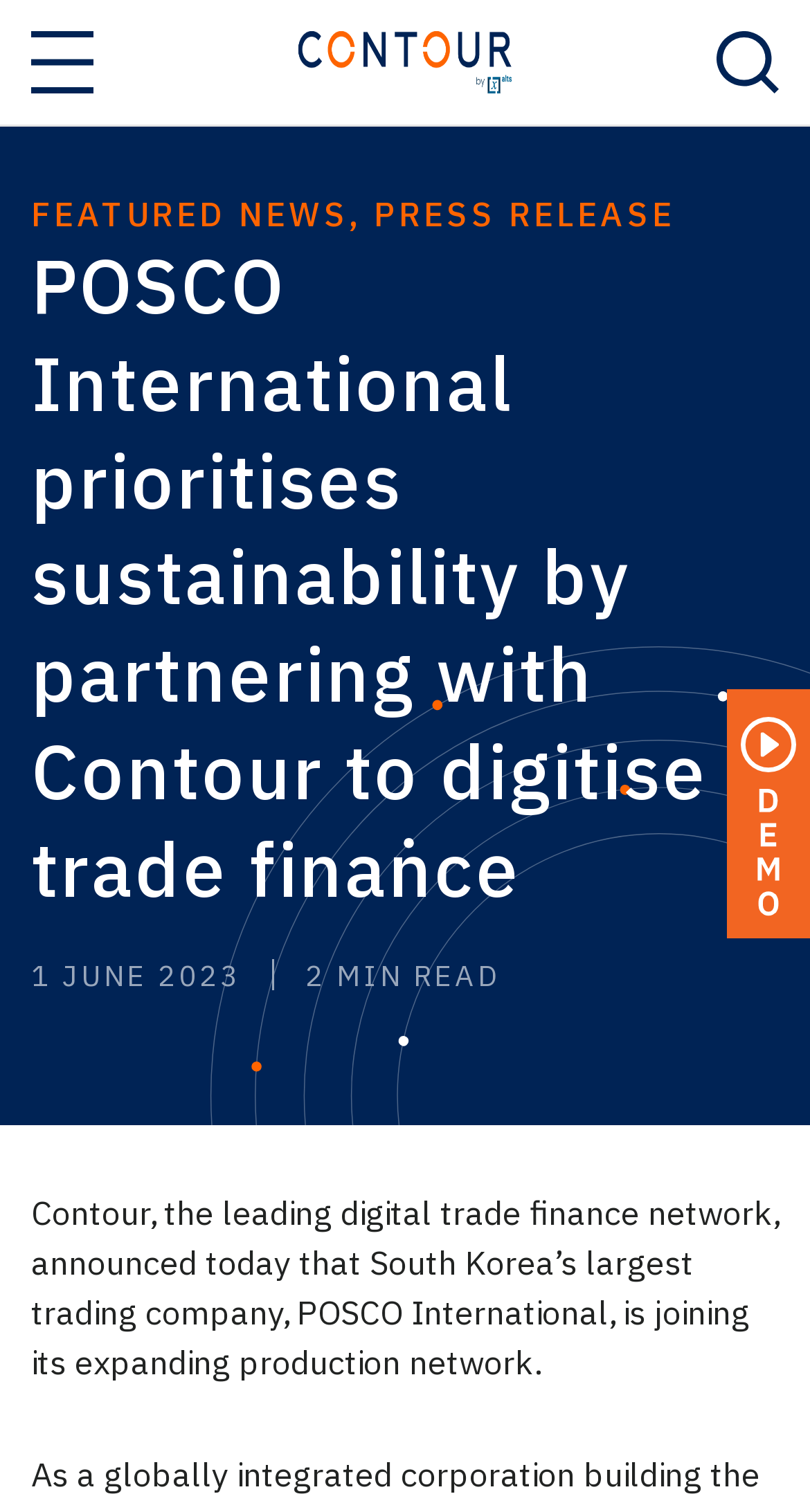Respond to the following query with just one word or a short phrase: 
What type of company is POSCO International?

Trading company